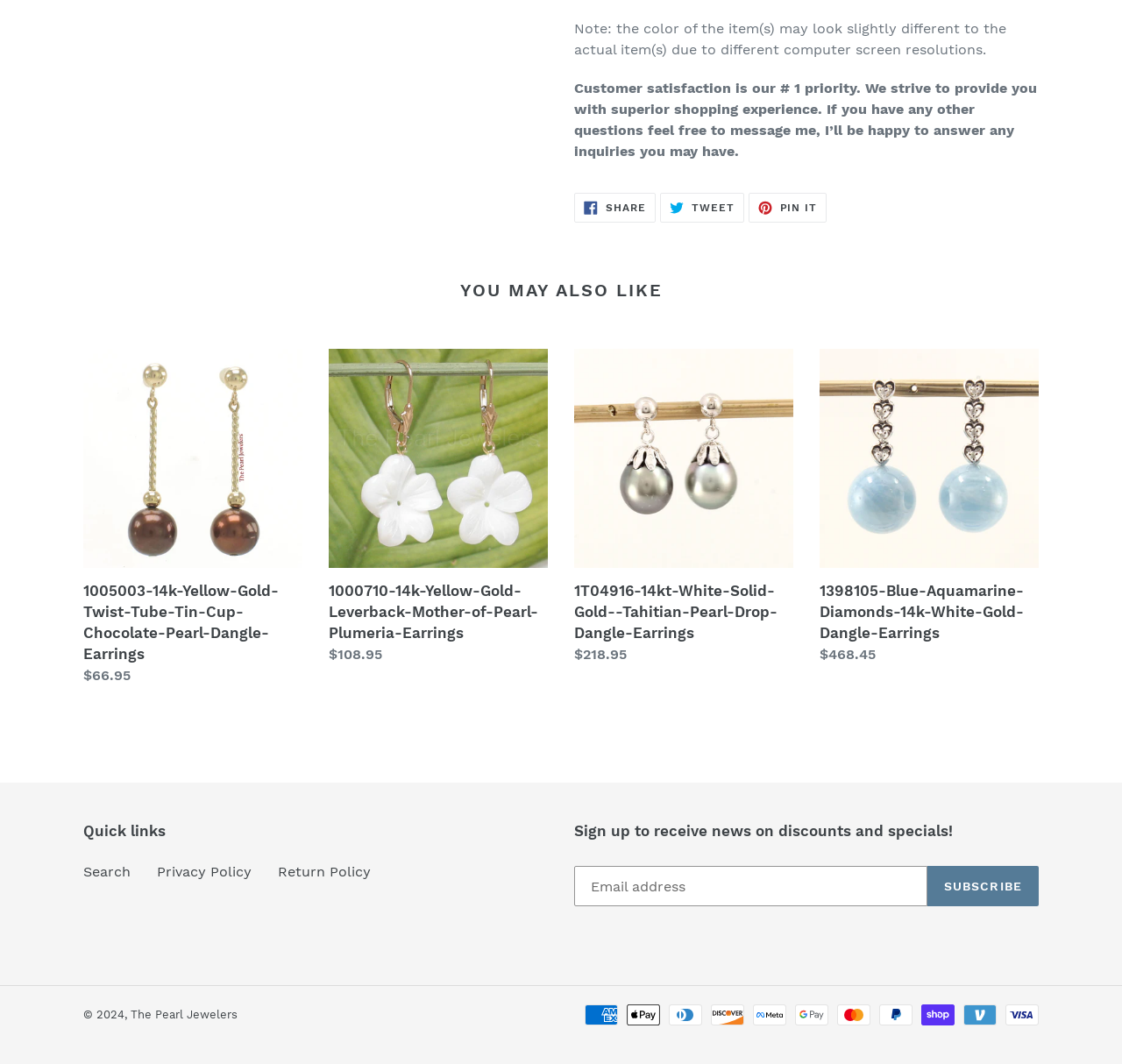Ascertain the bounding box coordinates for the UI element detailed here: "Share Share on Facebook". The coordinates should be provided as [left, top, right, bottom] with each value being a float between 0 and 1.

[0.512, 0.181, 0.584, 0.209]